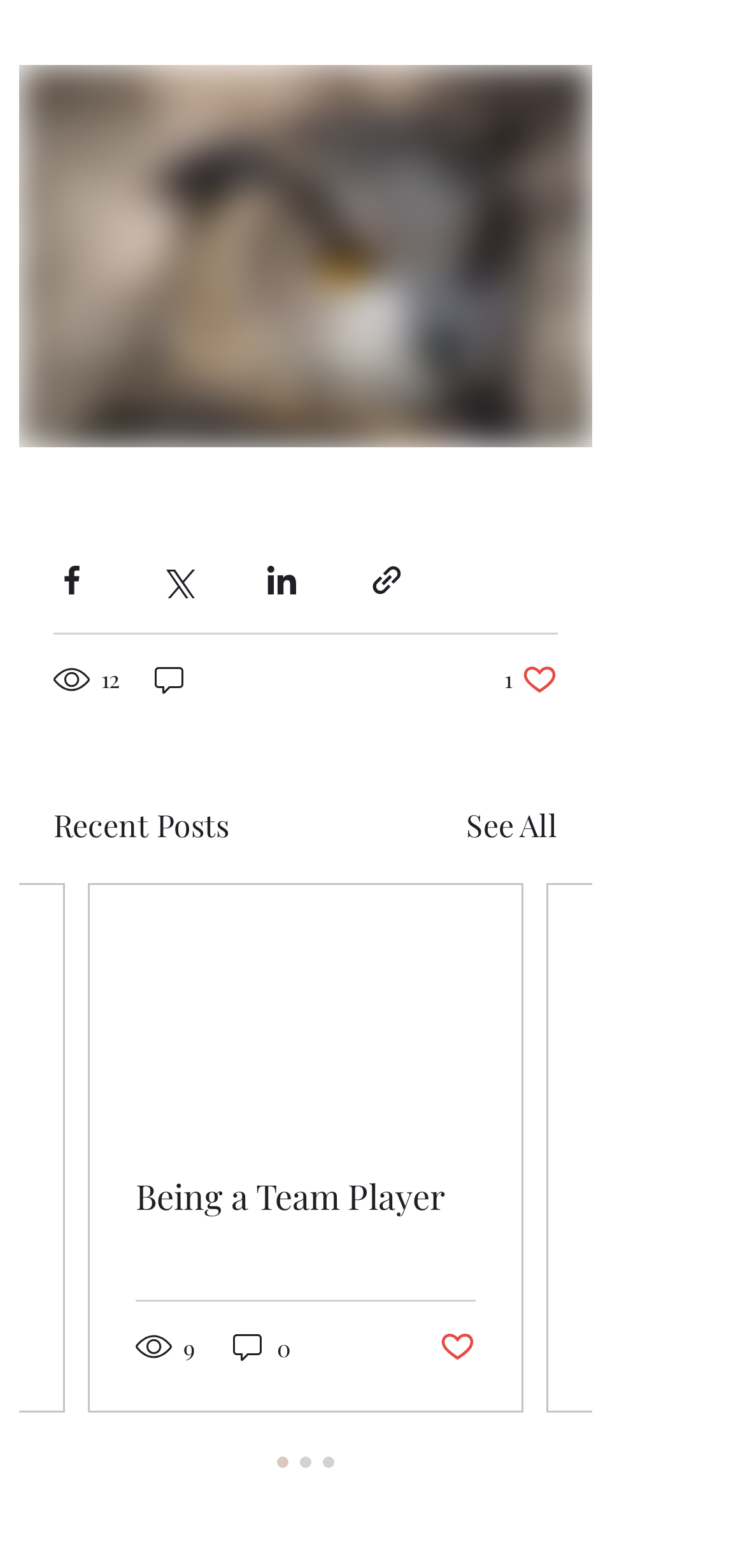Locate the UI element described by Being a Team Player and provide its bounding box coordinates. Use the format (top-left x, top-left y, bottom-right x, bottom-right y) with all values as floating point numbers between 0 and 1.

[0.182, 0.748, 0.638, 0.777]